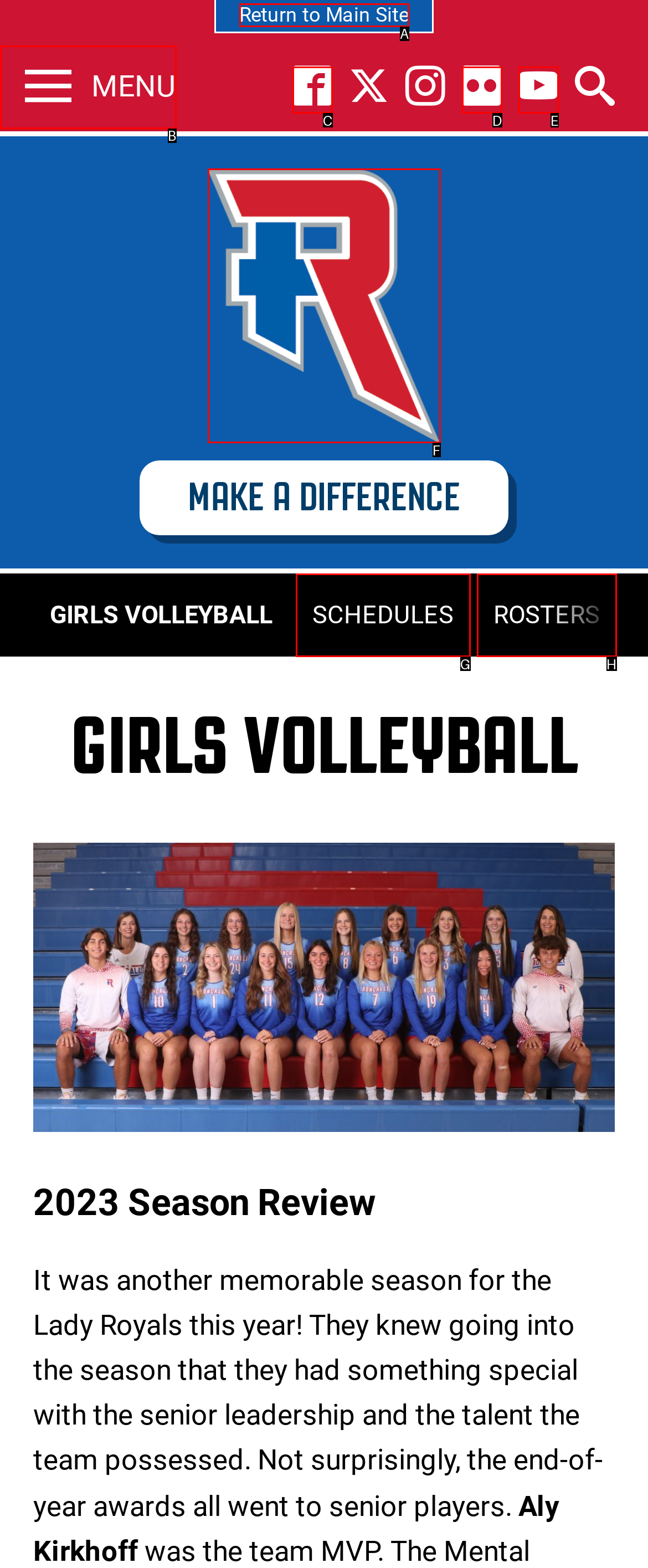Choose the HTML element you need to click to achieve the following task: Open MENU
Respond with the letter of the selected option from the given choices directly.

B